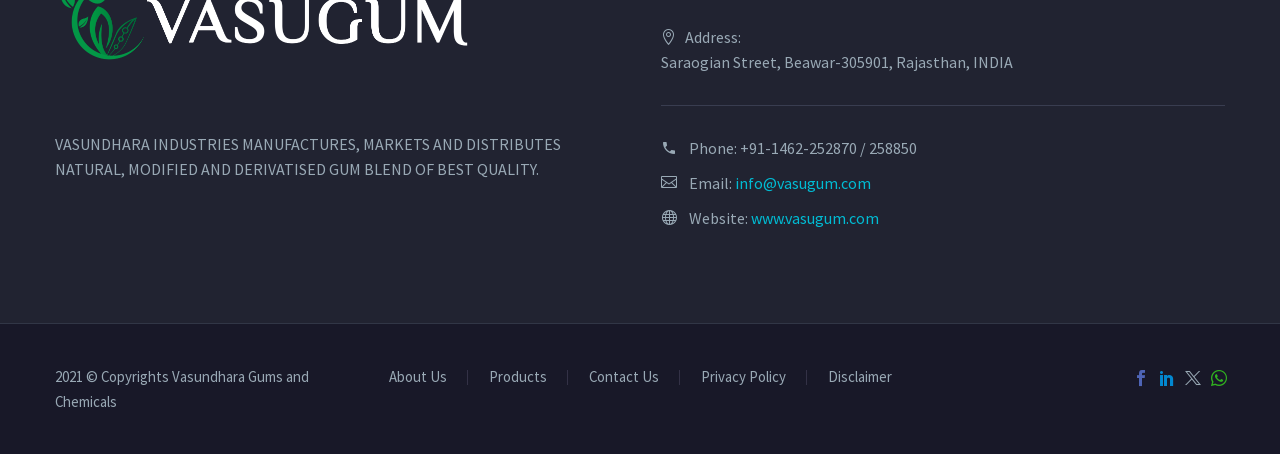How many social media links are present?
Refer to the image and provide a thorough answer to the question.

There are four social media links present, which are represented by the icons '', '', '', and '', located at the bottom of the webpage.